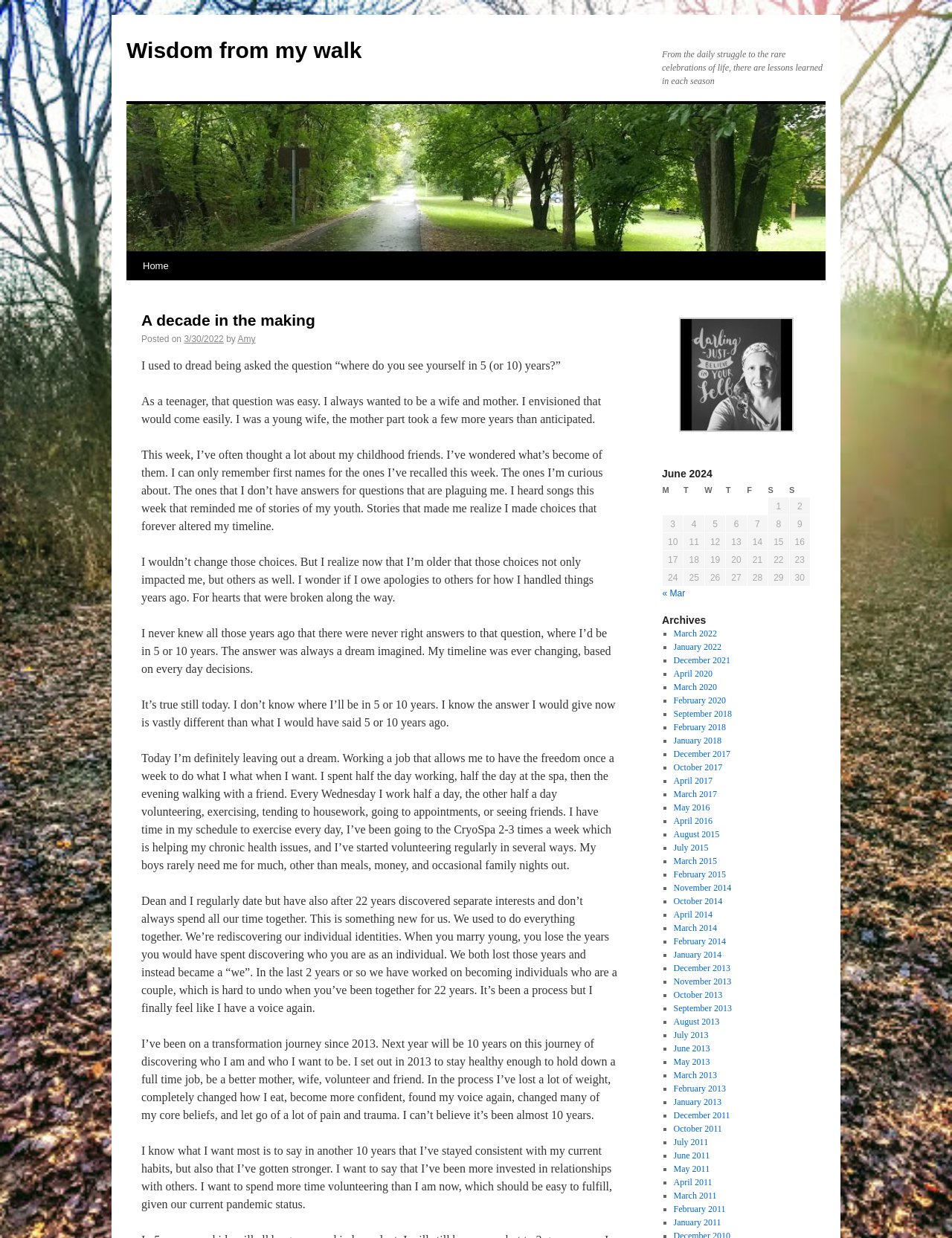What is the author's current occupation? Analyze the screenshot and reply with just one word or a short phrase.

Volunteer and part-time worker